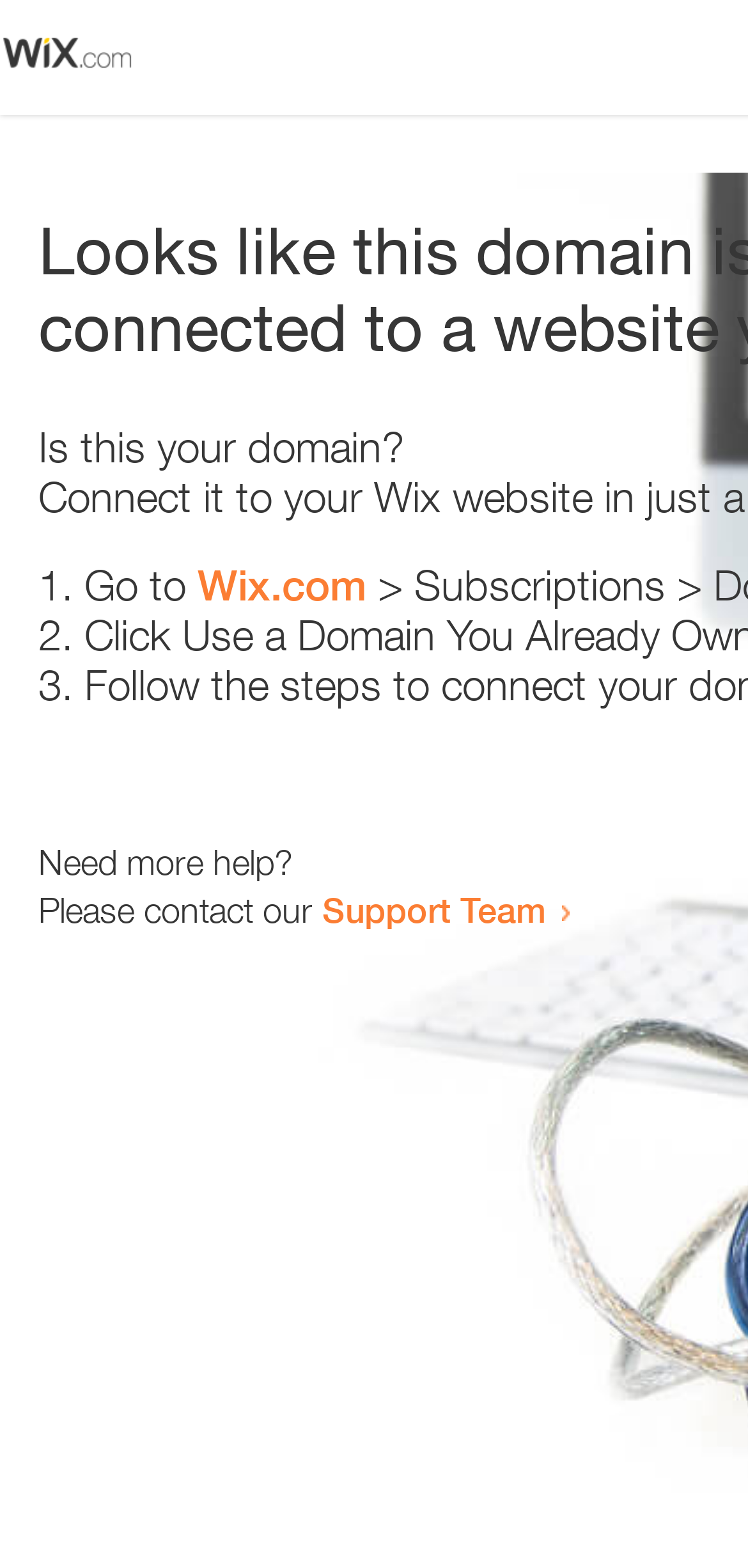Respond with a single word or short phrase to the following question: 
How many text elements are present?

5